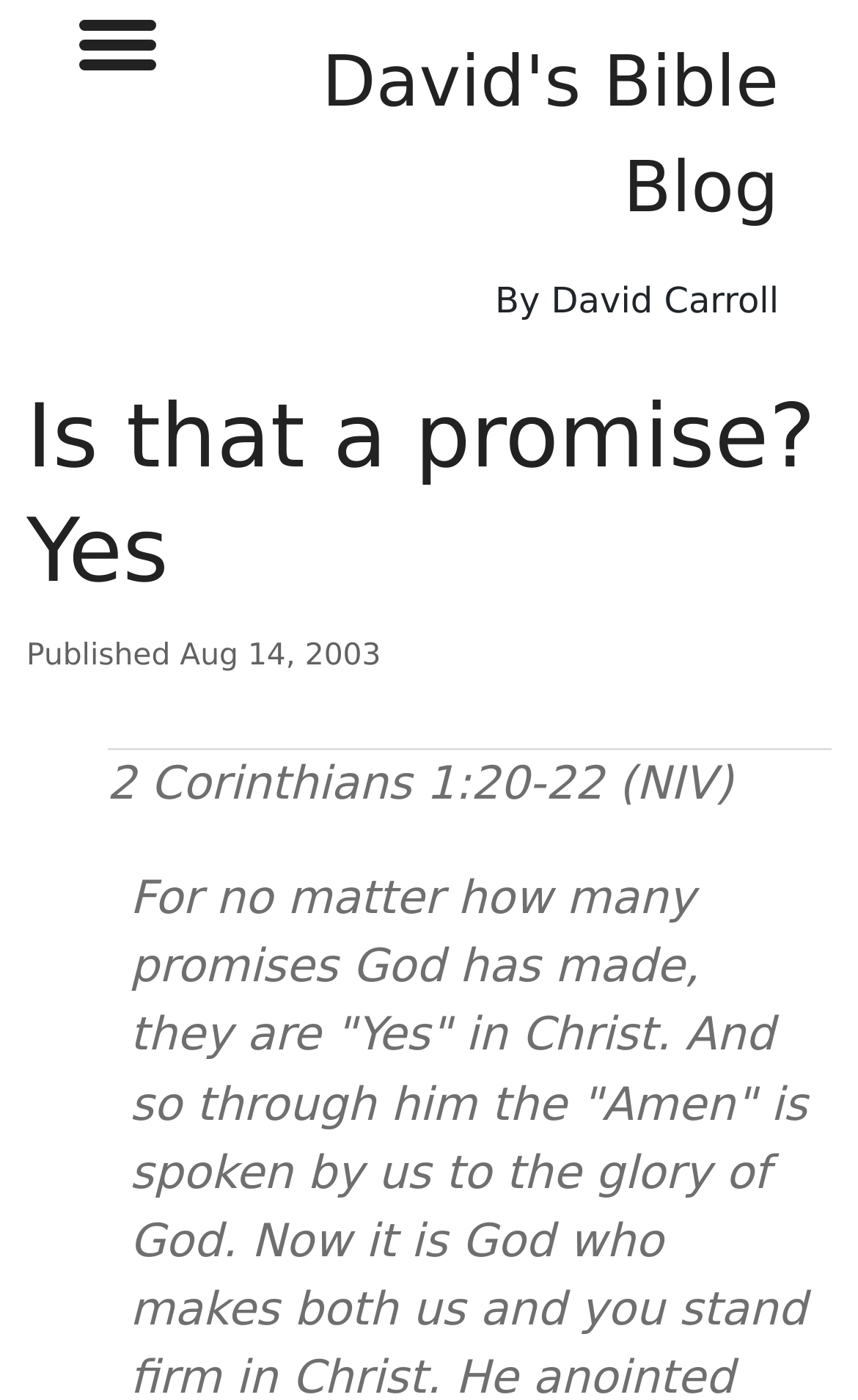Who is the author of the blog post?
Please use the image to deliver a detailed and complete answer.

I found the answer by looking at the StaticText element with the text 'By David Carroll' which is located at [0.577, 0.199, 0.908, 0.229]. This suggests that the author of the blog post is David Carroll.